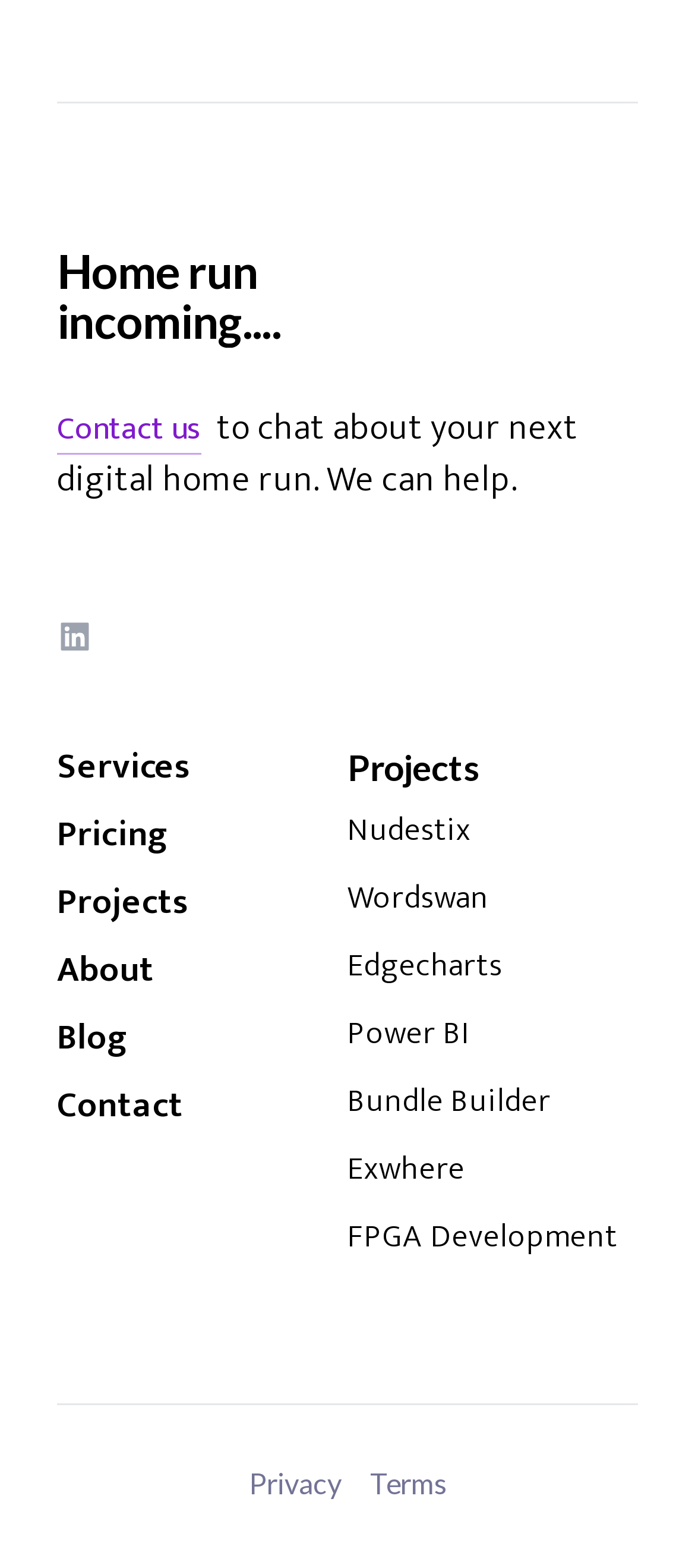Utilize the information from the image to answer the question in detail:
How many links are there in the main section?

There are 7 links in the main section, which are 'Services', 'Pricing', 'Projects', 'About', 'Blog', 'Contact', and 'LinkedIn'.